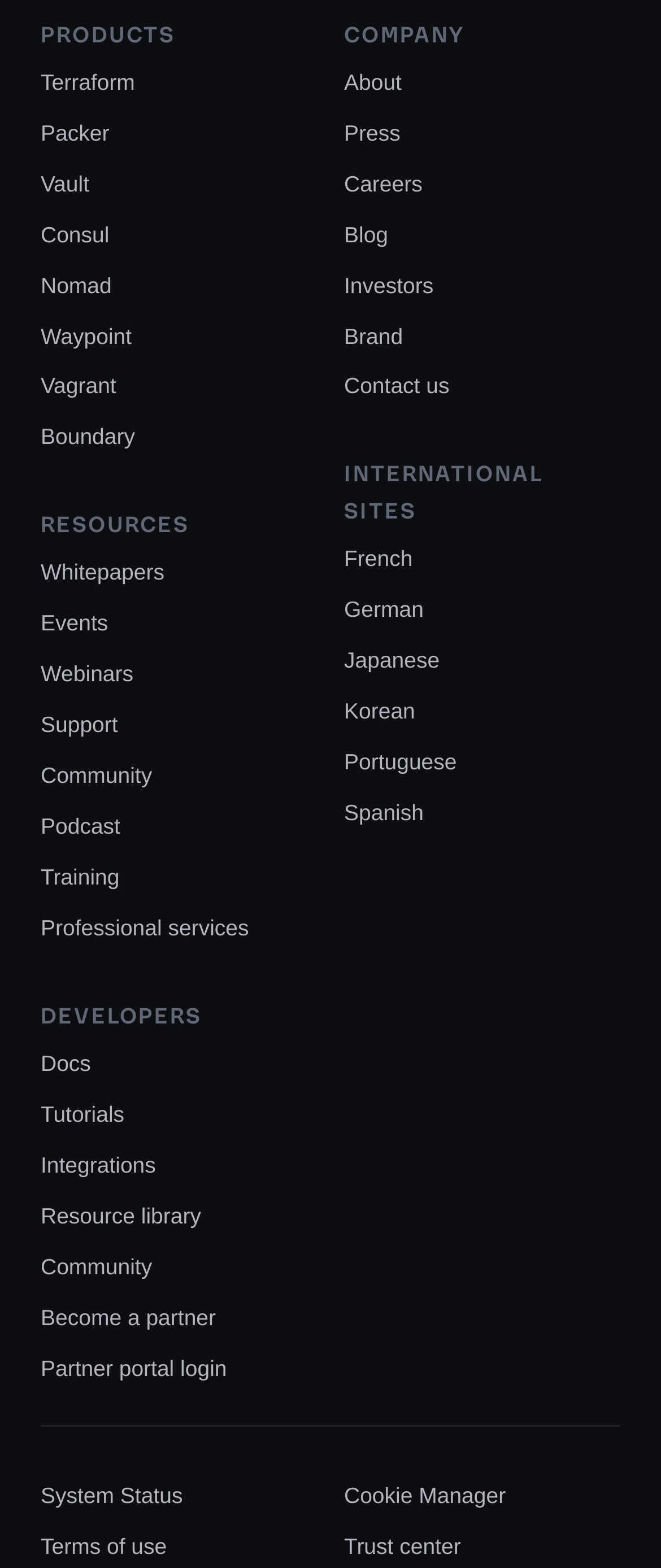Find and indicate the bounding box coordinates of the region you should select to follow the given instruction: "Access Japanese site".

[0.521, 0.412, 0.665, 0.432]